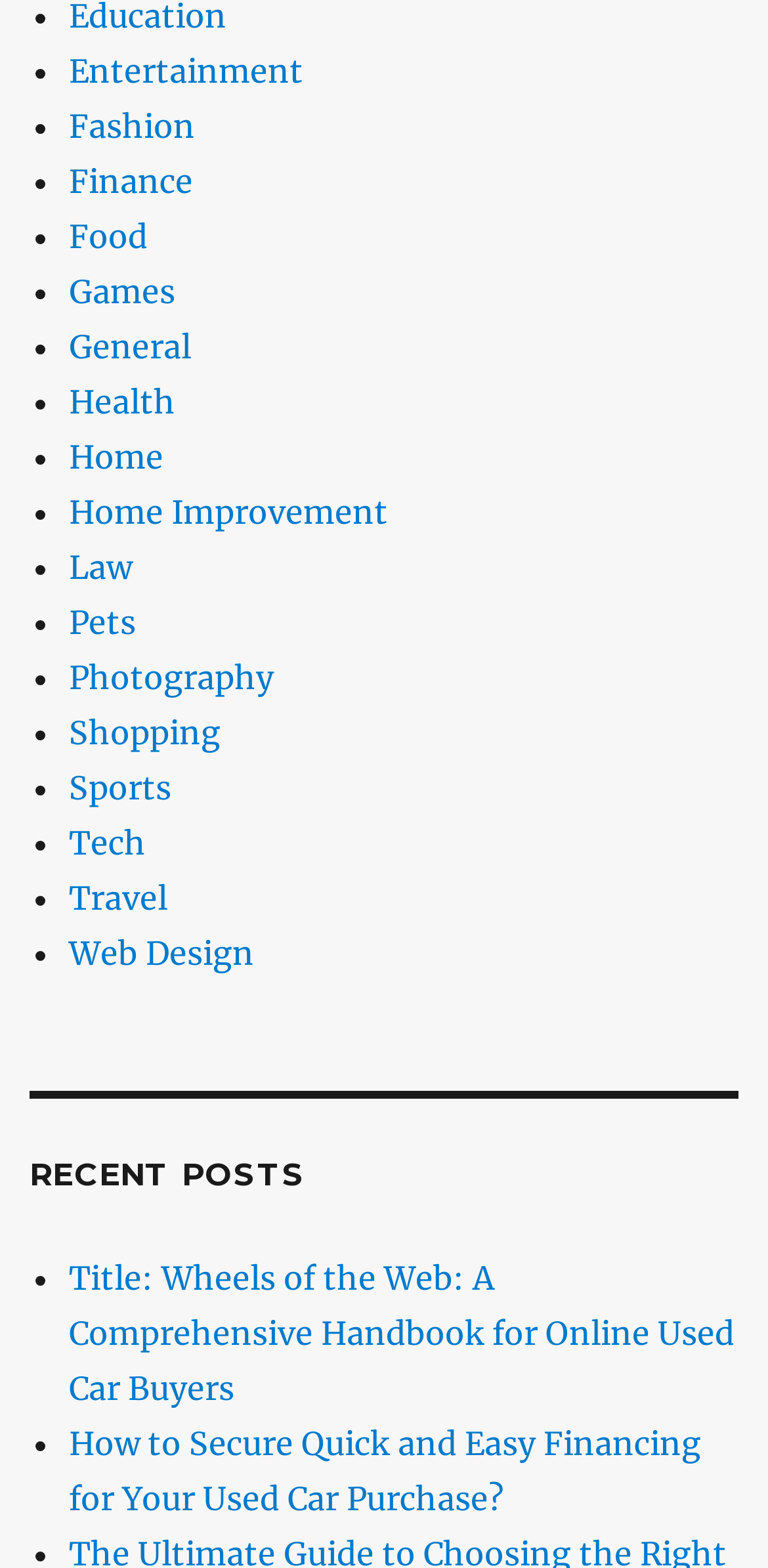What is the first category listed? Please answer the question using a single word or phrase based on the image.

Entertainment